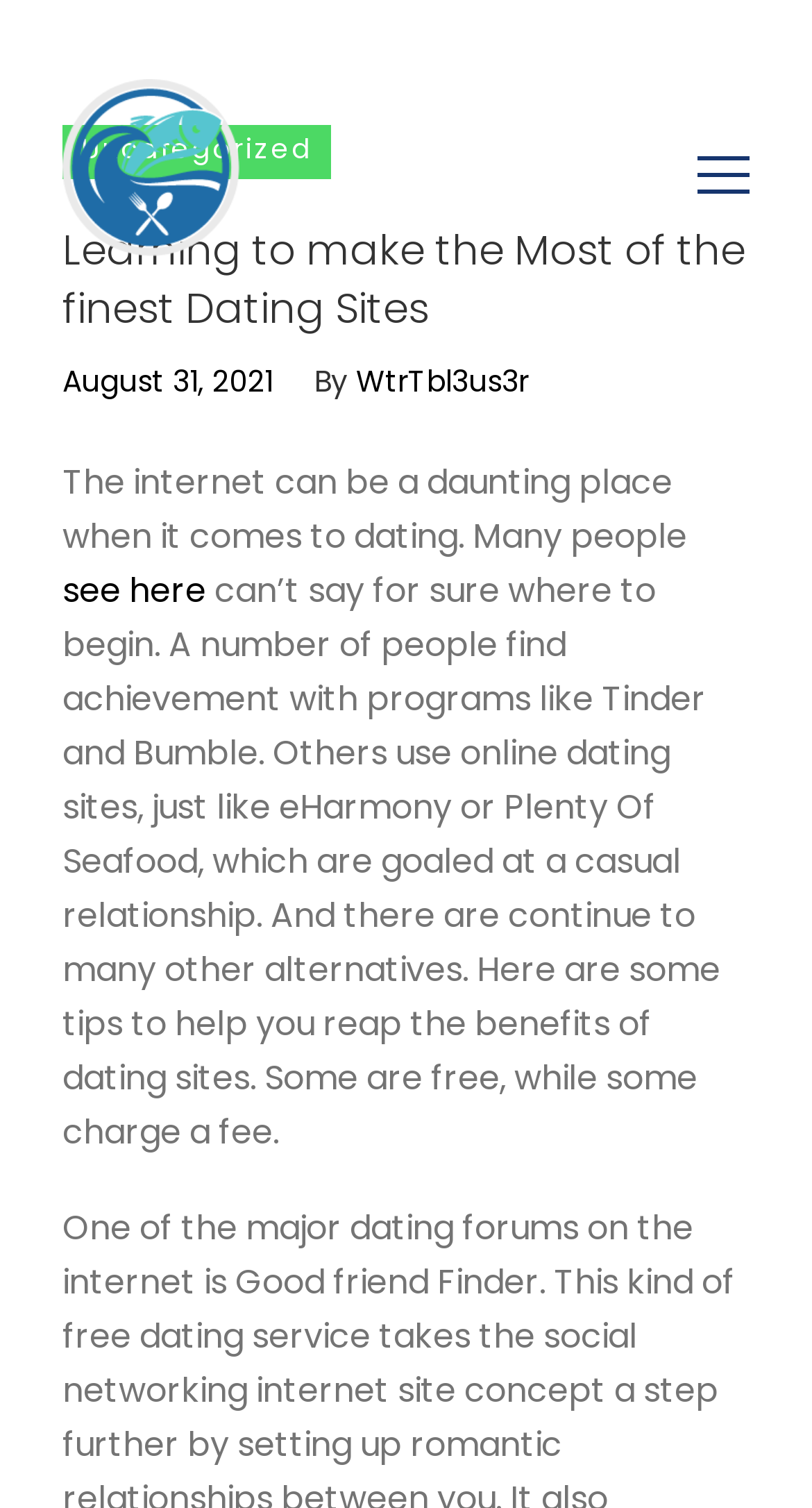Given the element description Surprise Party, identify the bounding box coordinates for the UI element on the webpage screenshot. The format should be (top-left x, top-left y, bottom-right x, bottom-right y), with values between 0 and 1.

None